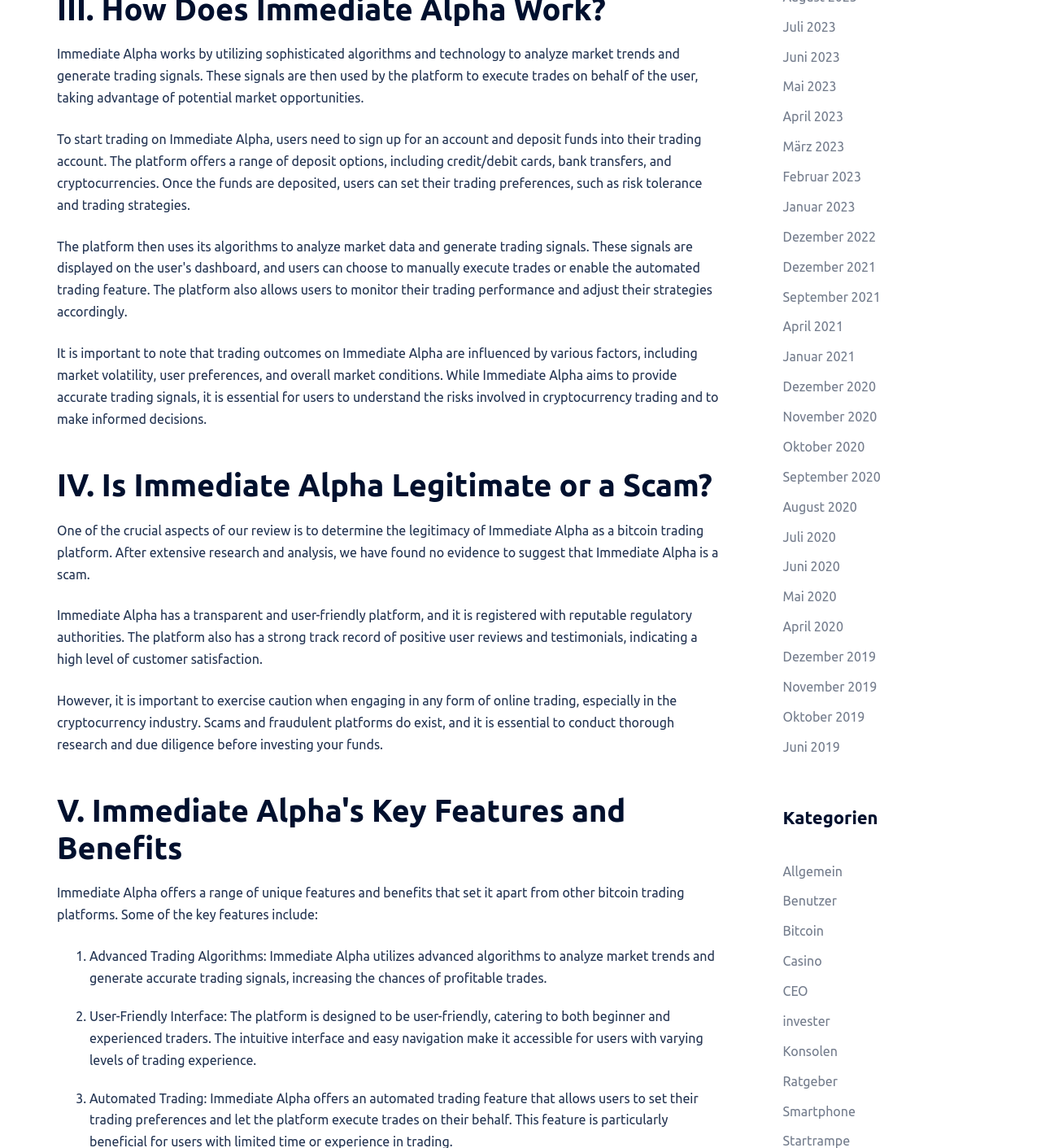What is the purpose of Immediate Alpha?
Give a detailed explanation using the information visible in the image.

The purpose of Immediate Alpha is to execute trades on behalf of the user, taking advantage of potential market opportunities. The platform analyzes market trends and generates trading signals, which are then used to execute trades.